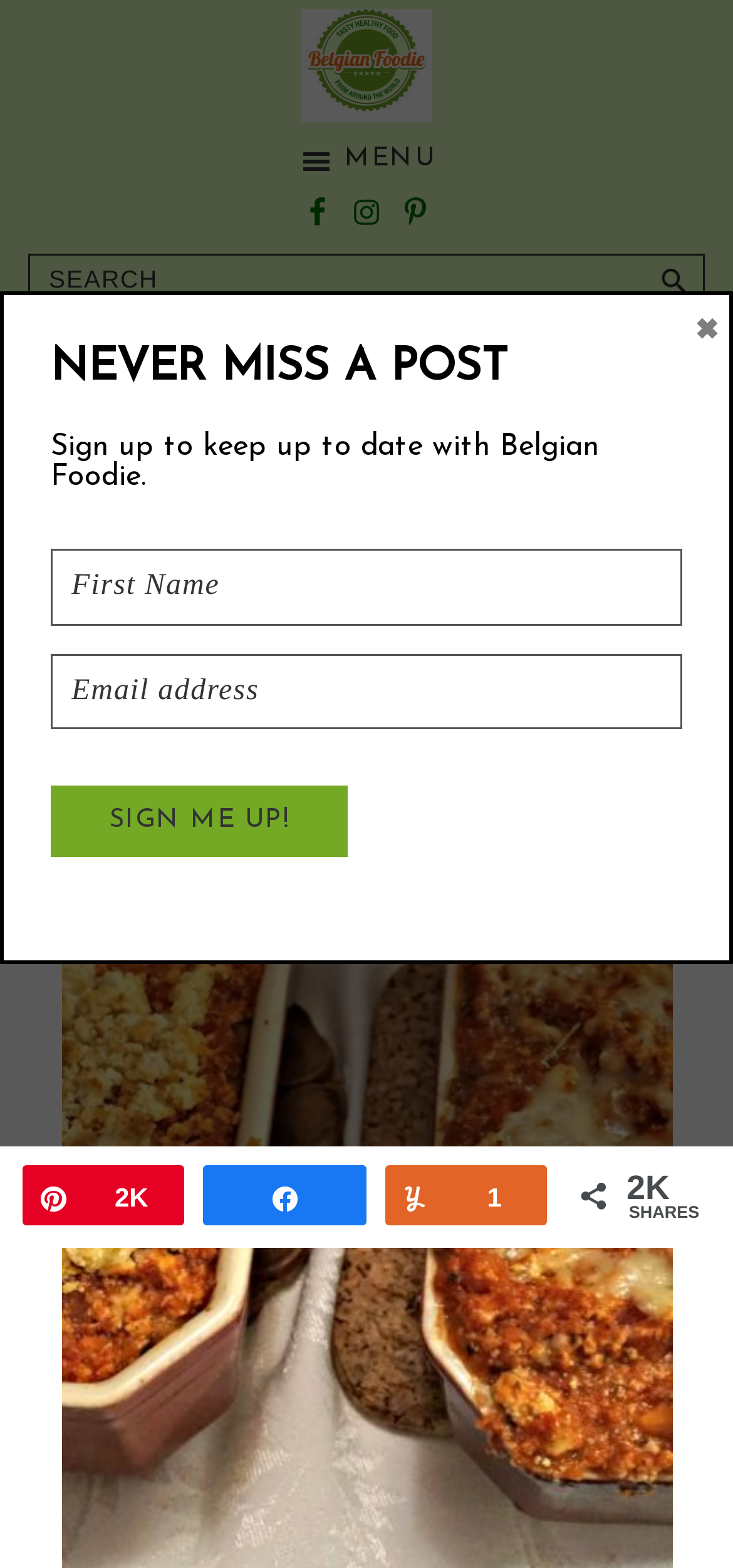Determine the bounding box coordinates of the clickable element necessary to fulfill the instruction: "Click the Pinterest link". Provide the coordinates as four float numbers within the 0 to 1 range, i.e., [left, top, right, bottom].

[0.533, 0.12, 0.6, 0.151]